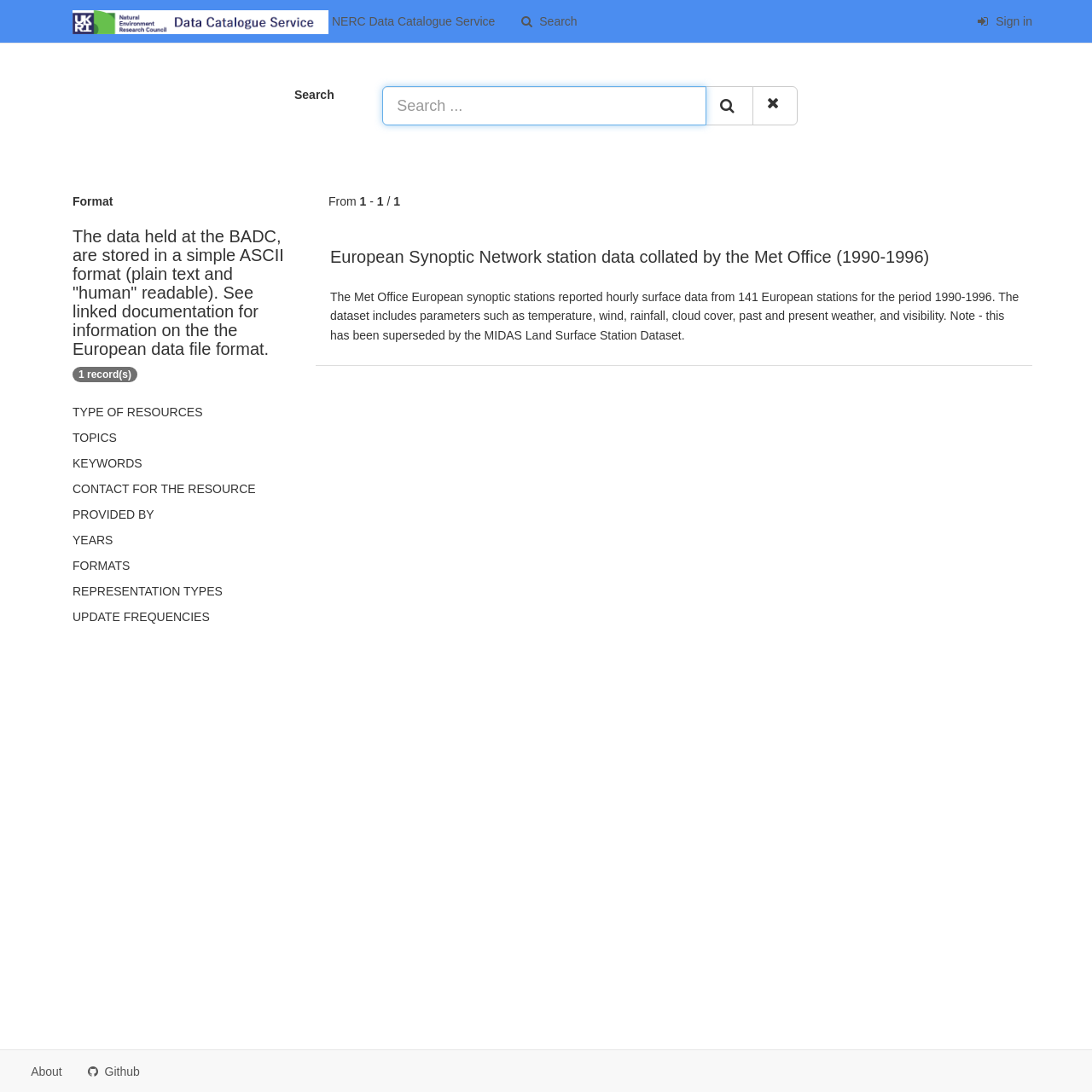Predict the bounding box coordinates of the area that should be clicked to accomplish the following instruction: "Filter by format". The bounding box coordinates should consist of four float numbers between 0 and 1, i.e., [left, top, right, bottom].

[0.066, 0.178, 0.103, 0.191]